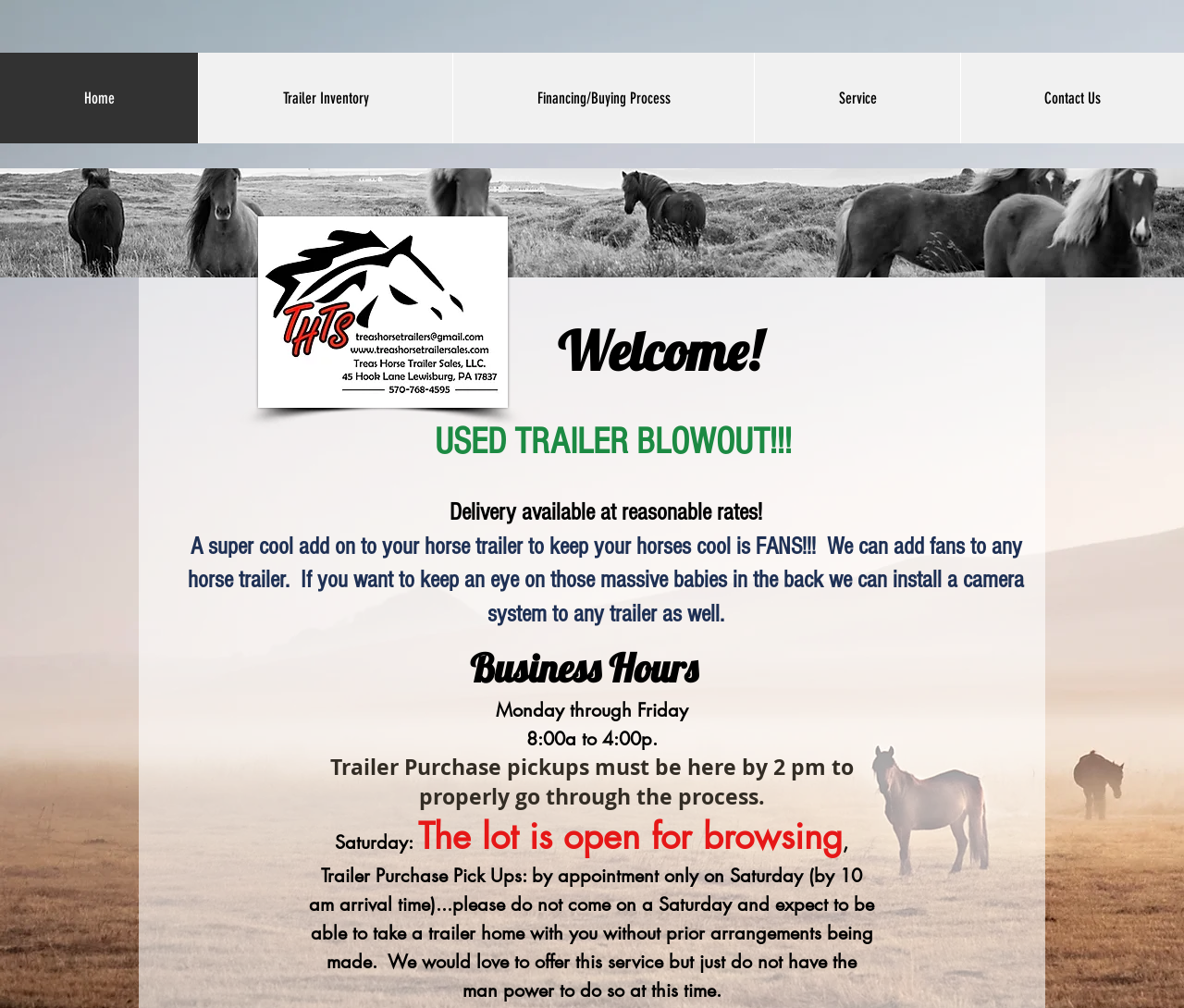Please find and generate the text of the main header of the webpage.

          



  USED TRAILER BLOWOUT!!!

Delivery available at reasonable rates!
A super cool add on to your horse trailer to keep your horses cool is FANS!!!  We can add fans to any horse trailer.  If you want to keep an eye on those massive babies in the back we can install a camera system to any trailer as well.